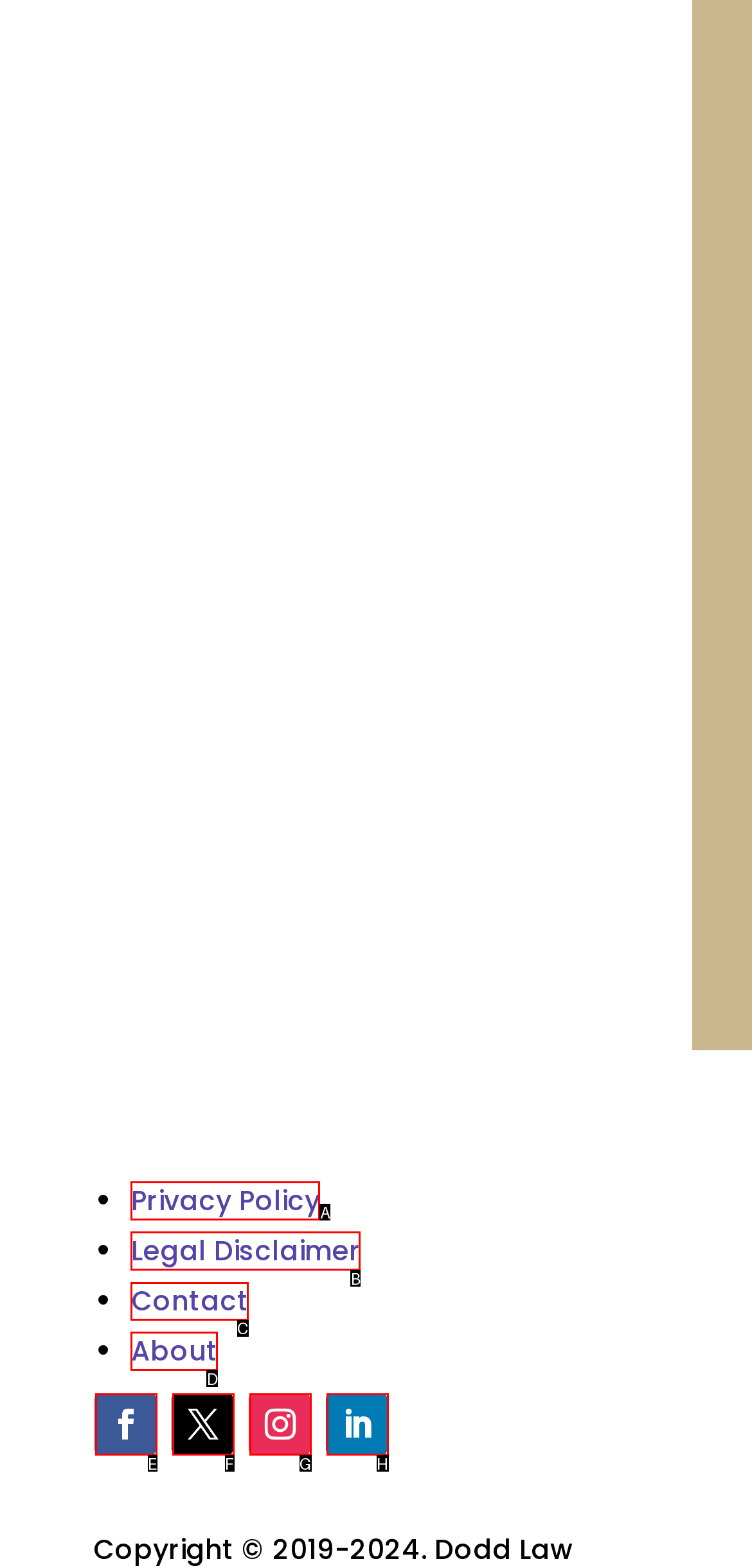Determine which HTML element should be clicked to carry out the following task: Contact us Respond with the letter of the appropriate option.

C